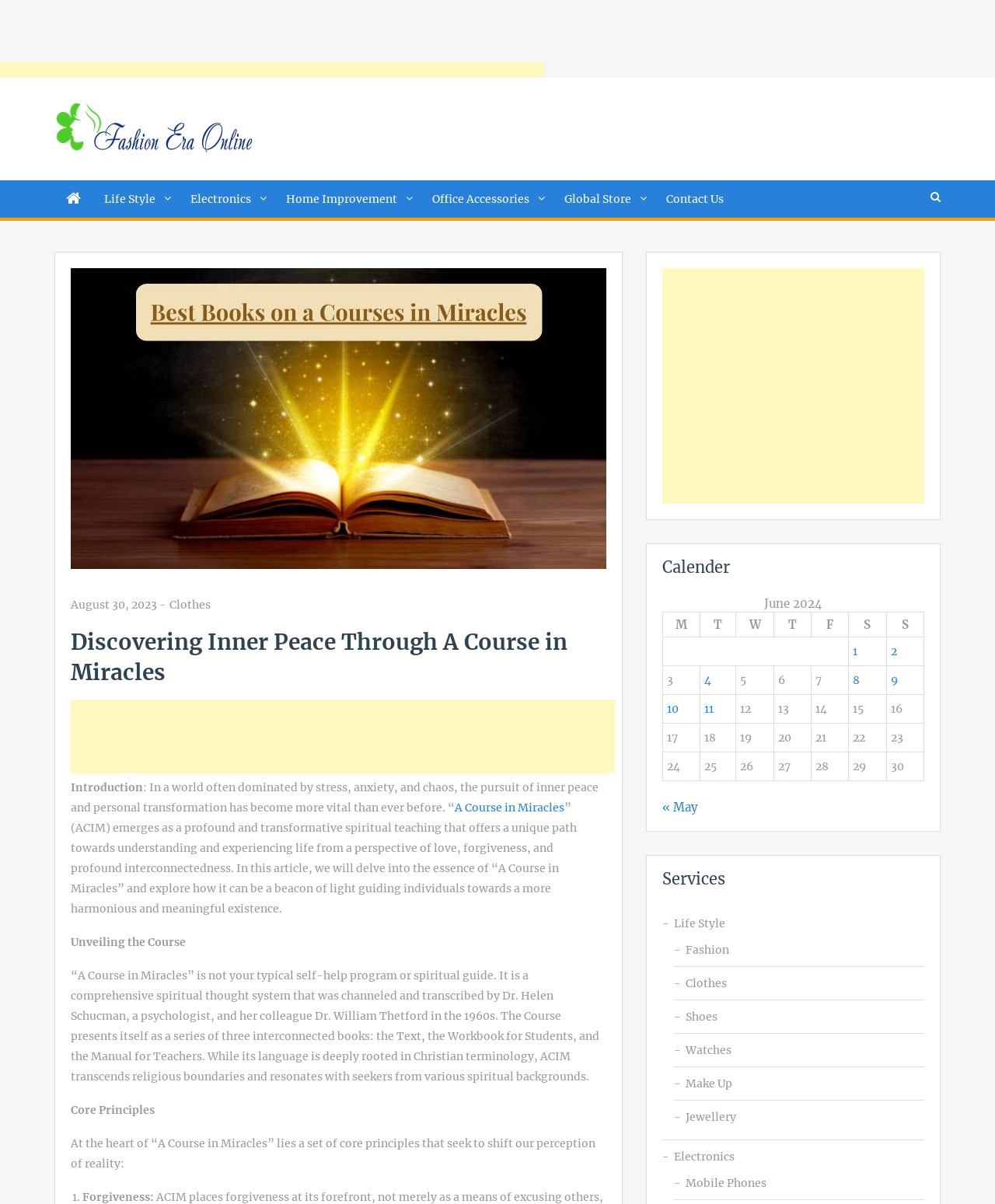Identify the bounding box coordinates of the region that needs to be clicked to carry out this instruction: "Check the calendar for June 2024". Provide these coordinates as four float numbers ranging from 0 to 1, i.e., [left, top, right, bottom].

[0.665, 0.465, 0.929, 0.478]